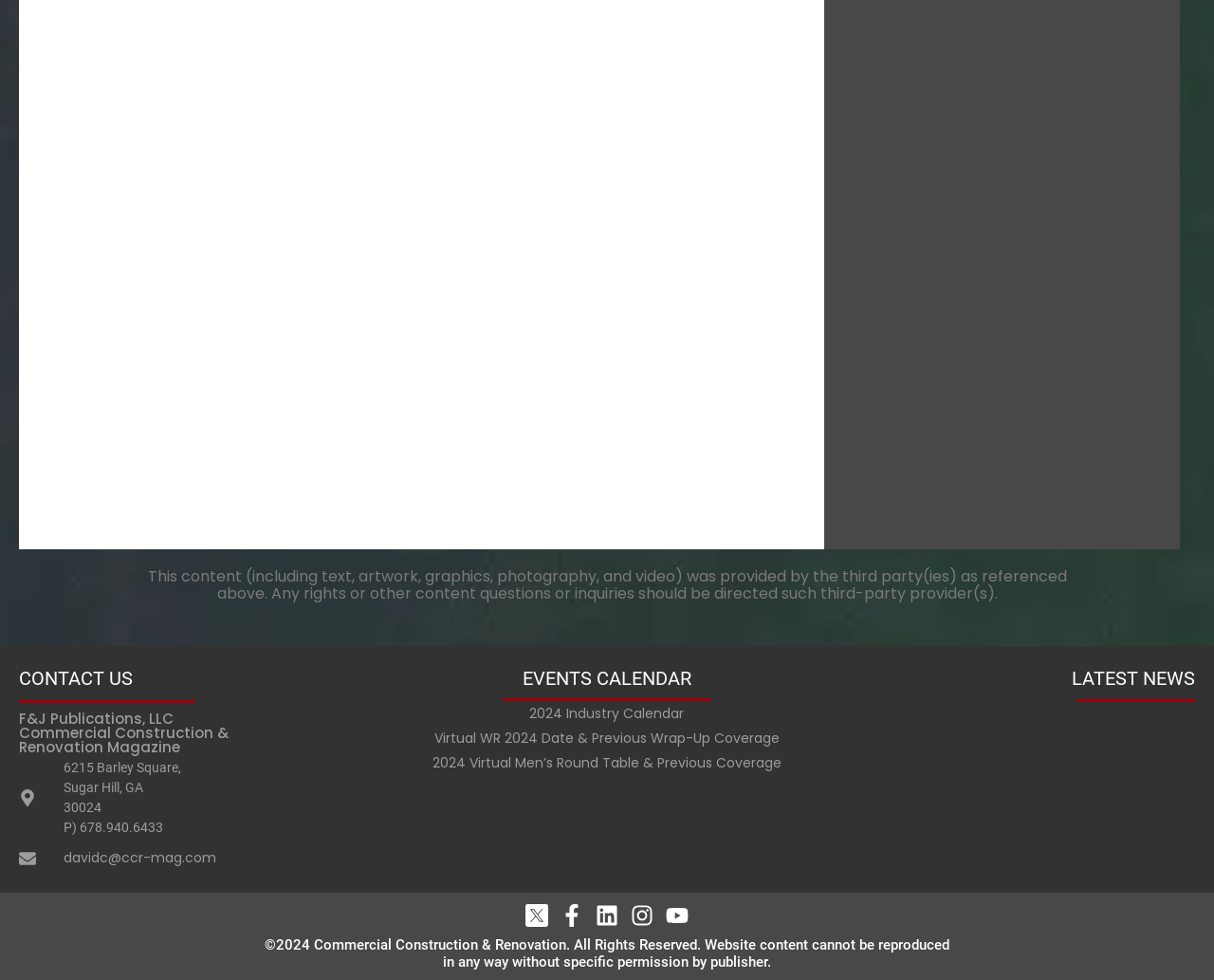What is the company name?
Kindly answer the question with as much detail as you can.

The company name can be found in the heading element with the text 'F&J Publications, LLC Commercial Construction & Renovation Magazine' located at the top of the webpage.